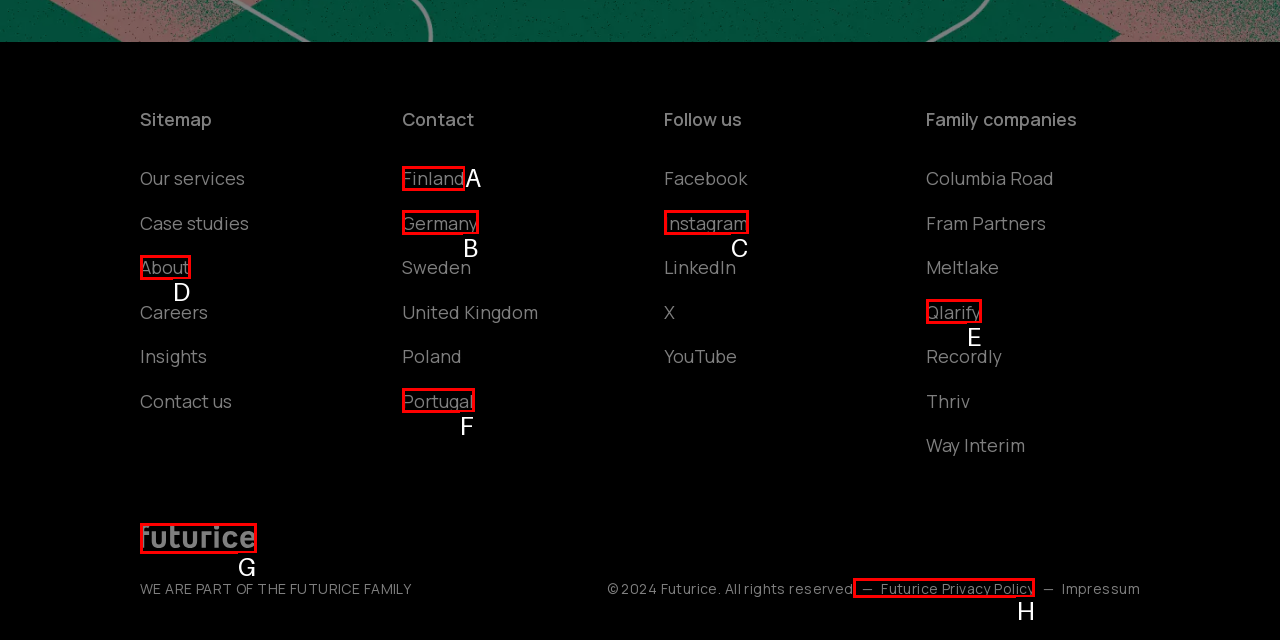Match the HTML element to the given description: Futurice Privacy Policy
Indicate the option by its letter.

H